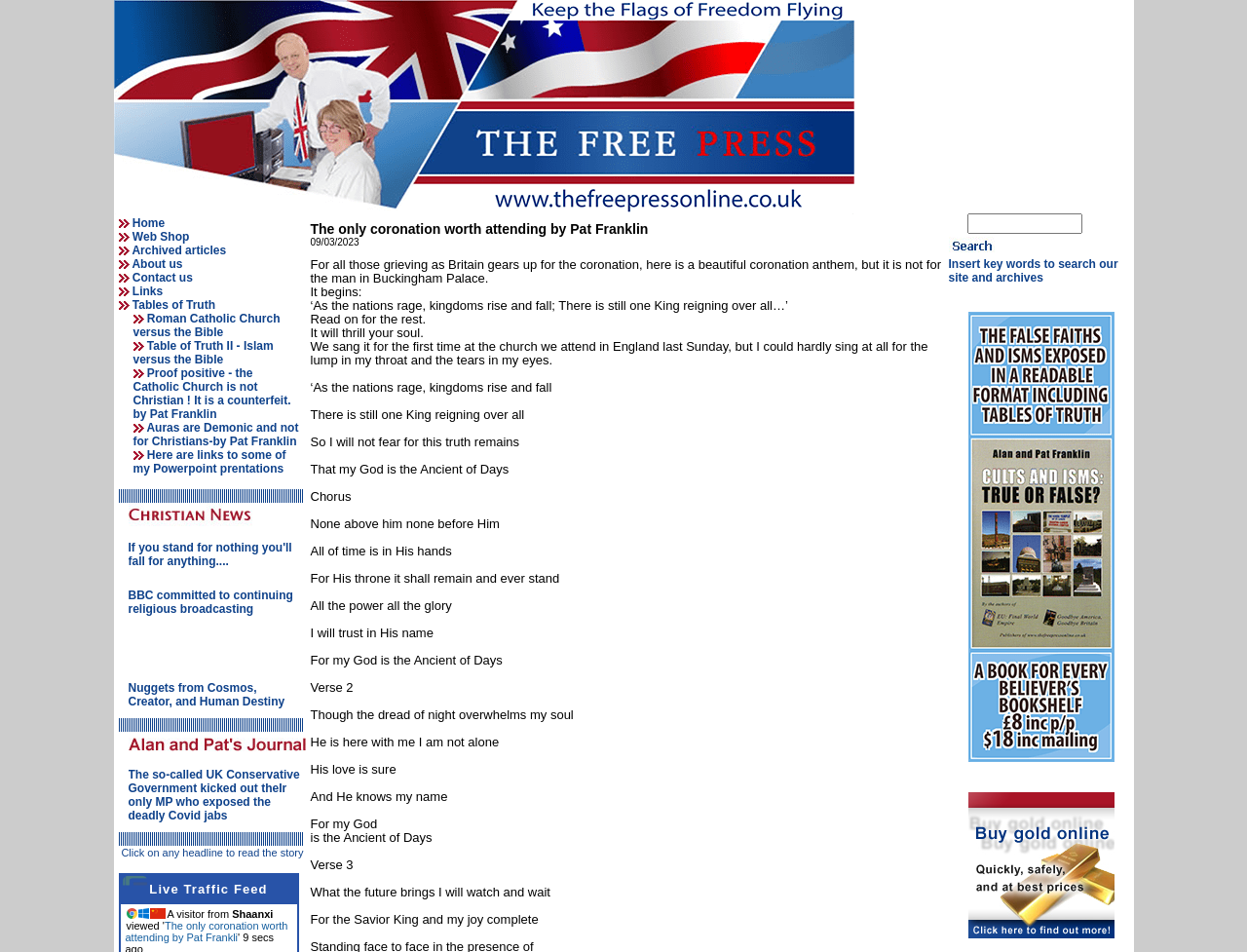What is the last item in the bottom navigation bar?
Answer the question based on the image using a single word or a brief phrase.

China